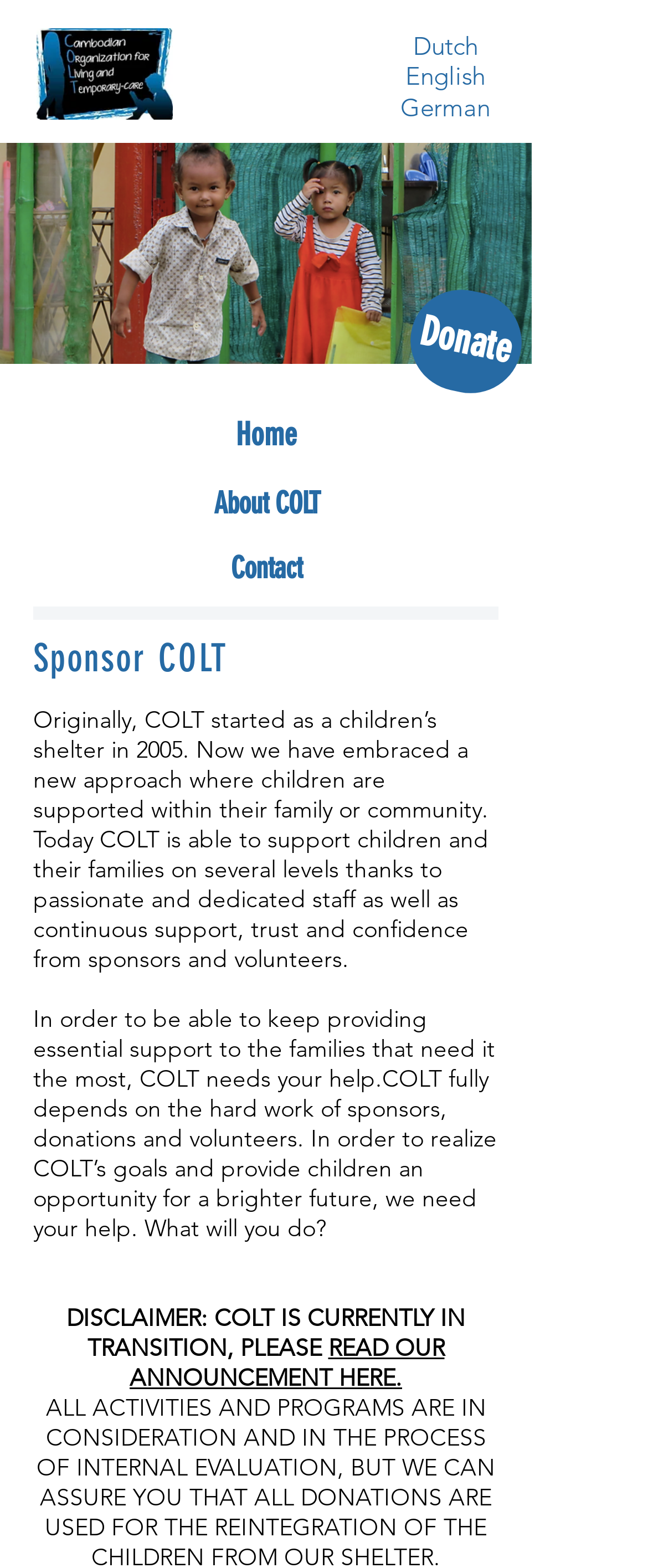Locate the bounding box coordinates of the element that needs to be clicked to carry out the instruction: "Go to Home page". The coordinates should be given as four float numbers ranging from 0 to 1, i.e., [left, top, right, bottom].

[0.346, 0.261, 0.477, 0.295]